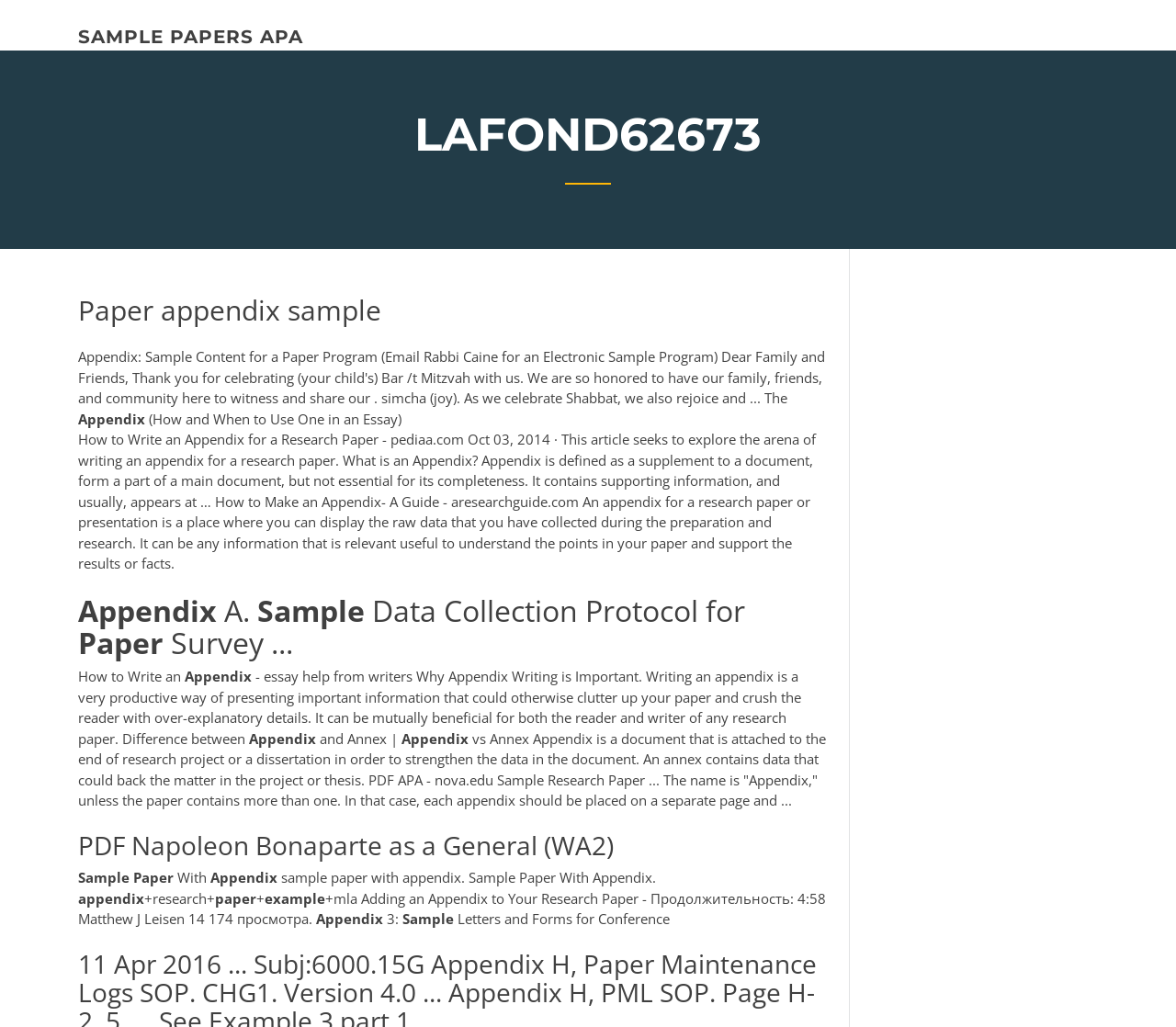What is the purpose of an appendix in a research paper?
Please craft a detailed and exhaustive response to the question.

The webpage suggests that an appendix is a place where you can display the raw data that you have collected during the preparation and research, which is relevant and useful to understand the points in your paper and support the results or facts.